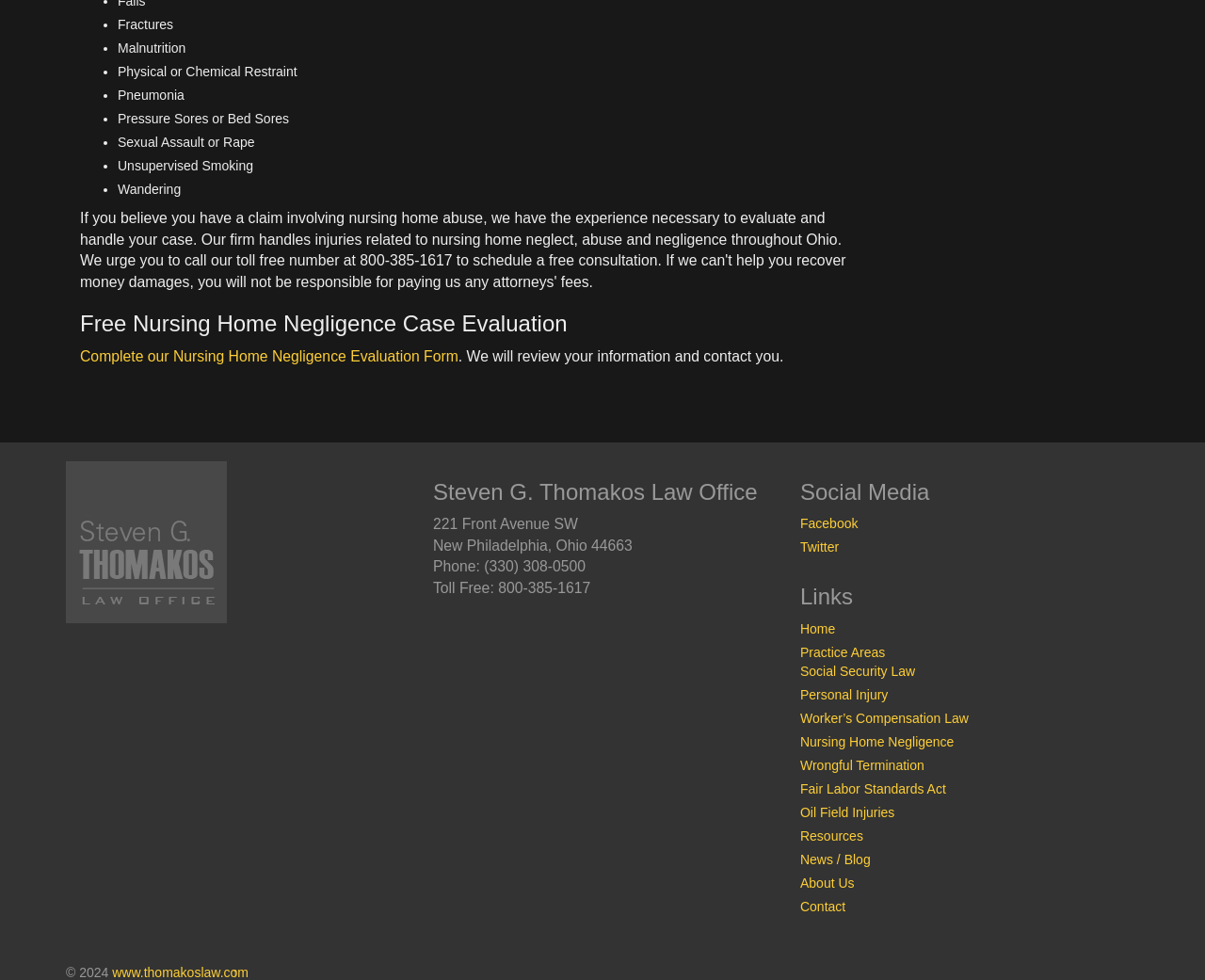Bounding box coordinates should be provided in the format (top-left x, top-left y, bottom-right x, bottom-right y) with all values between 0 and 1. Identify the bounding box for this UI element: Personal Injury

[0.664, 0.701, 0.737, 0.716]